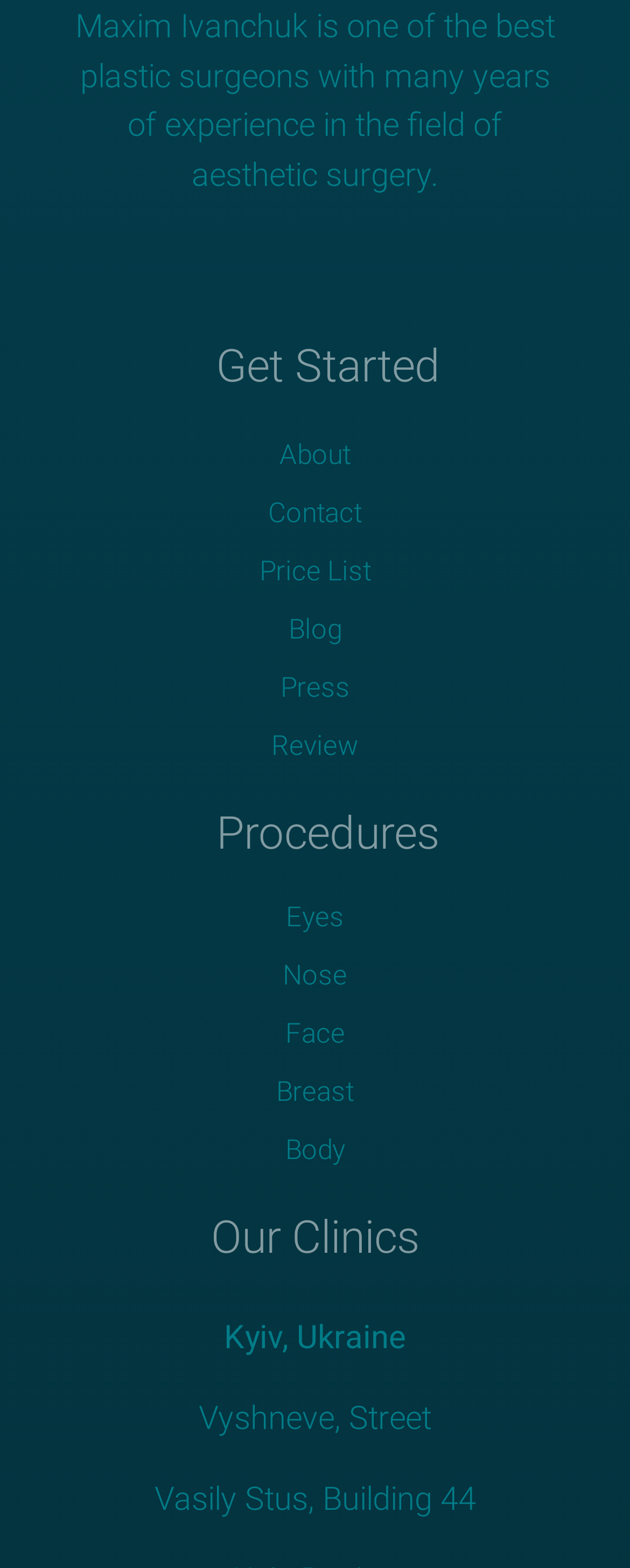What is the profession of Maxim Ivanchuk?
Provide a well-explained and detailed answer to the question.

The static text element at the top of the webpage mentions 'Maxim Ivanchuk is one of the best plastic surgeons with many years of experience in the field of aesthetic surgery.' This indicates that Maxim Ivanchuk is a plastic surgeon.